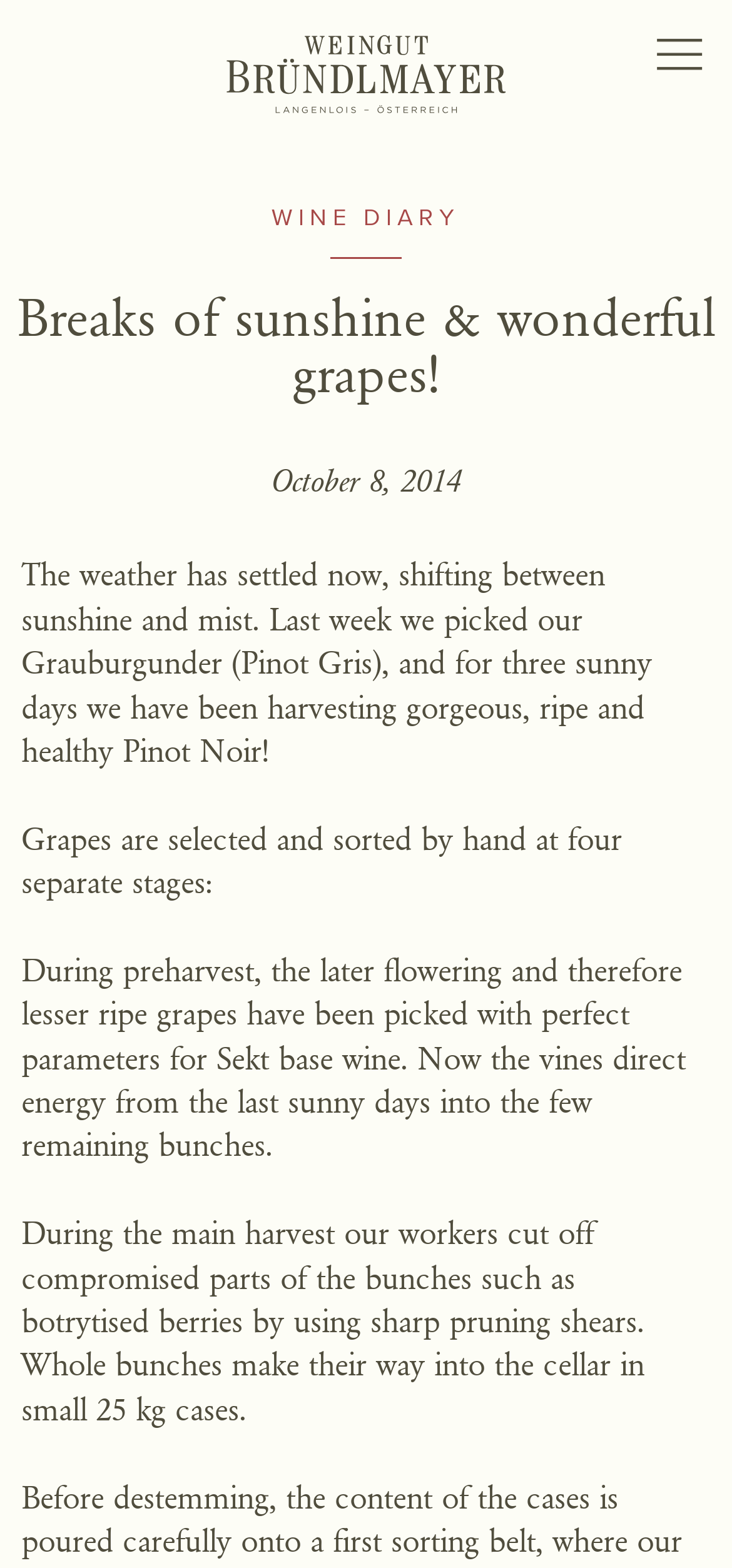Identify the bounding box coordinates of the element that should be clicked to fulfill this task: "Explore the online shop". The coordinates should be provided as four float numbers between 0 and 1, i.e., [left, top, right, bottom].

[0.377, 0.871, 0.623, 0.899]